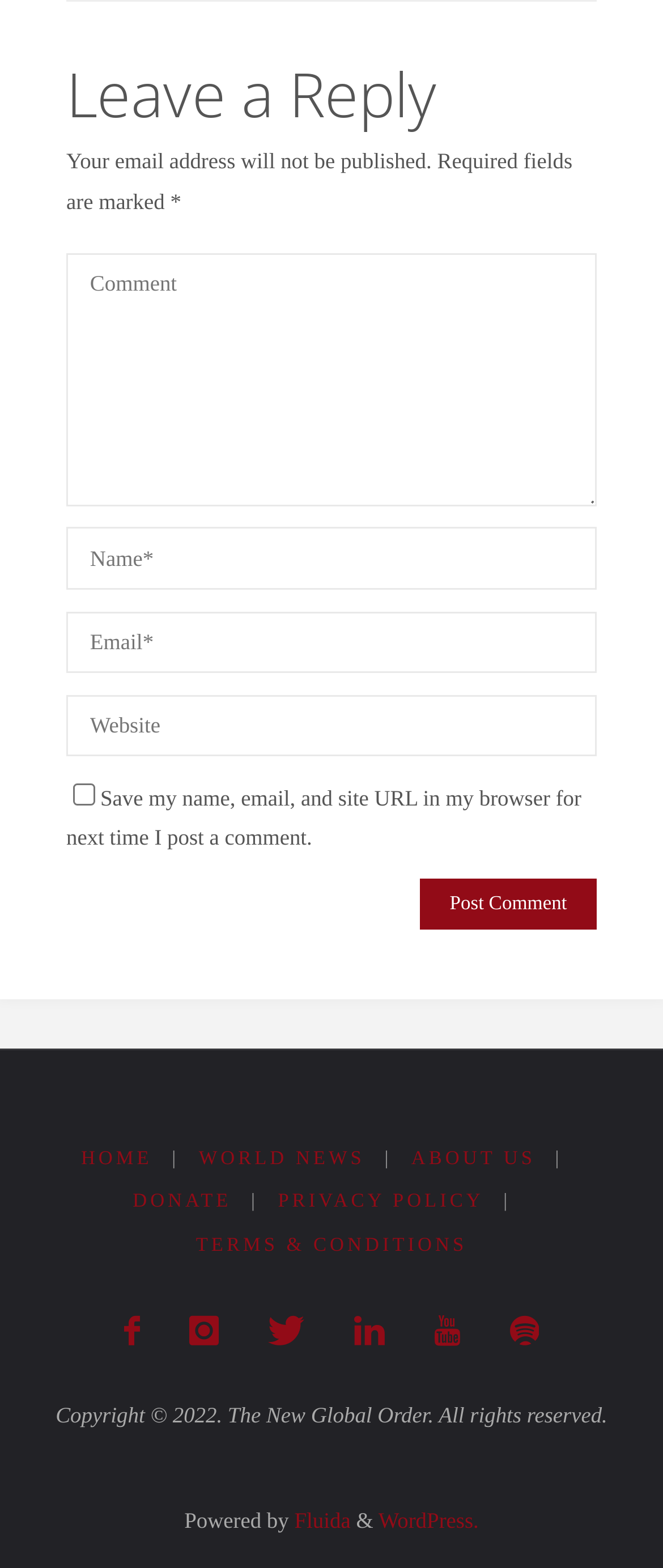Could you indicate the bounding box coordinates of the region to click in order to complete this instruction: "Go to home page".

[0.122, 0.732, 0.23, 0.745]